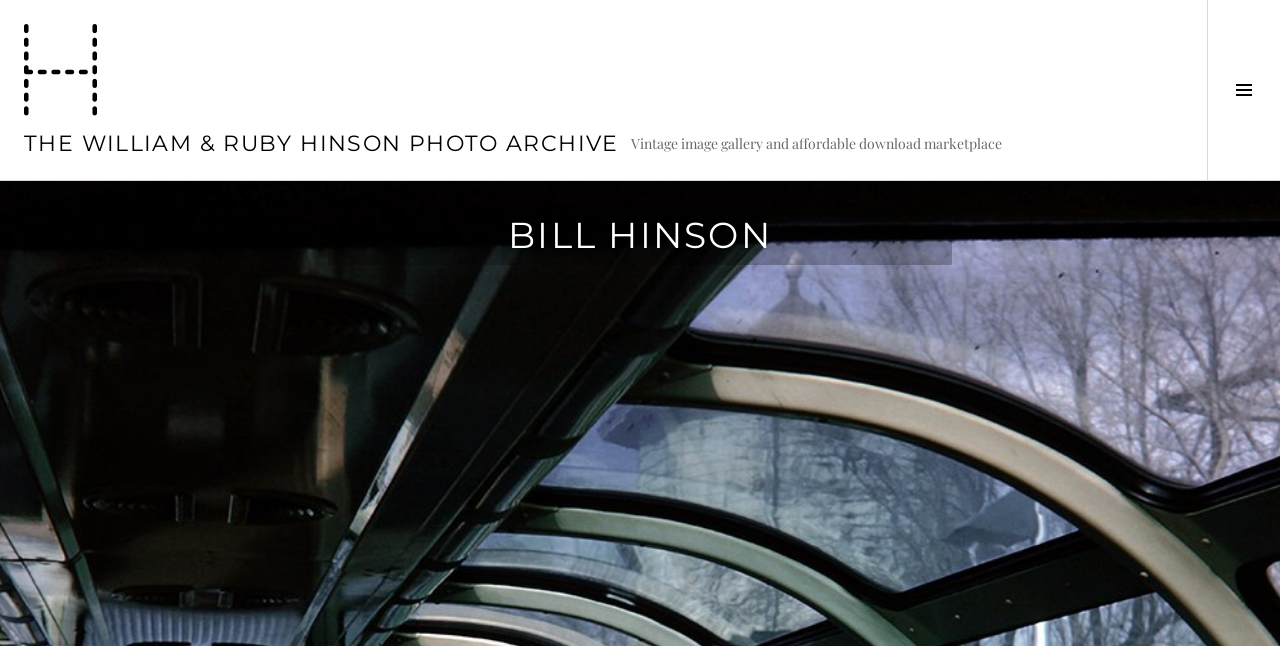What is the purpose of the website?
Provide a detailed and well-explained answer to the question.

The purpose of the website can be inferred from the heading element with the text 'Vintage image gallery and affordable download marketplace' which is a sibling of the heading element with the text 'THE WILLIAM & RUBY HINSON PHOTO ARCHIVE'.